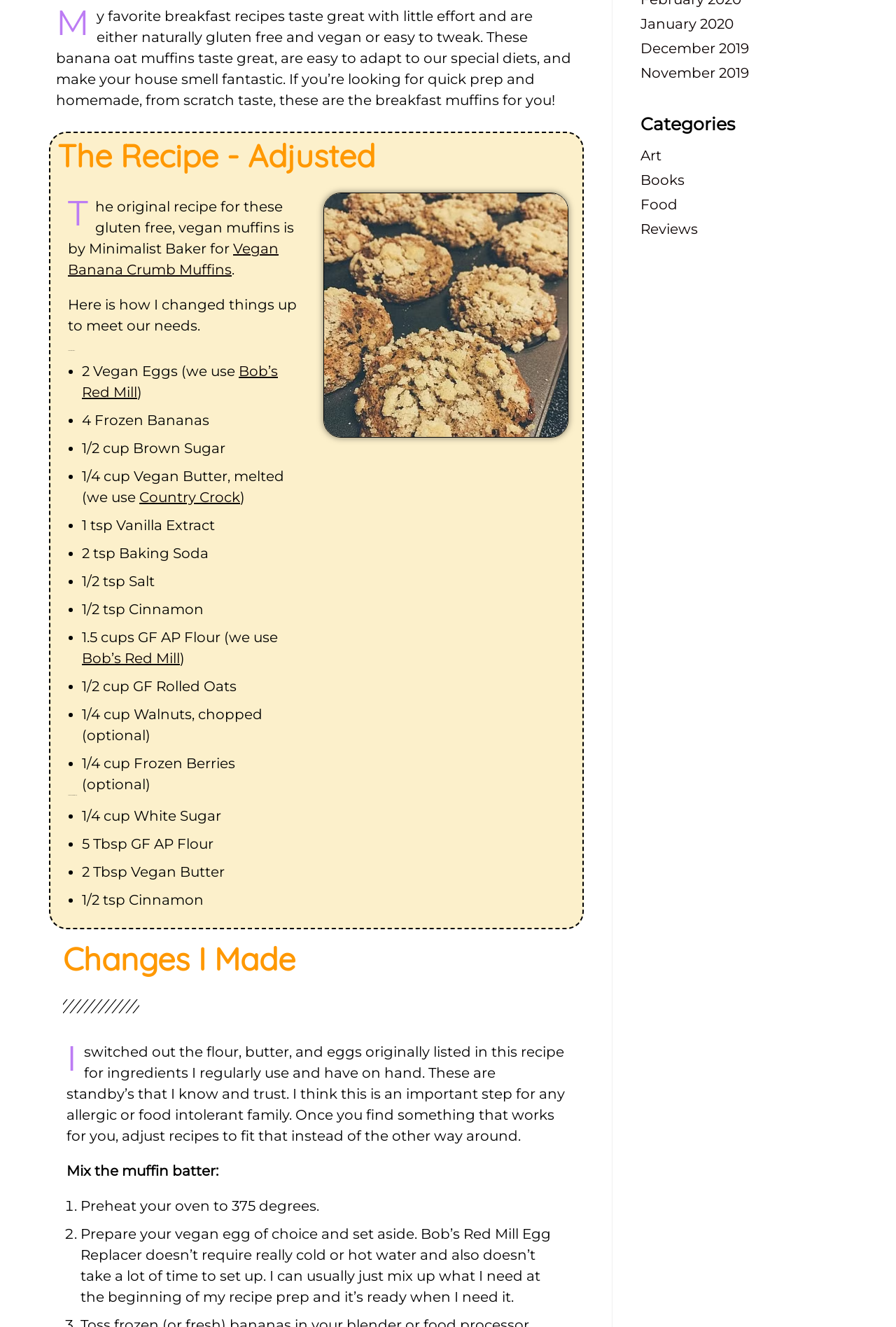From the element description: "Vegan Banana Crumb Muffins", extract the bounding box coordinates of the UI element. The coordinates should be expressed as four float numbers between 0 and 1, in the order [left, top, right, bottom].

[0.076, 0.181, 0.311, 0.209]